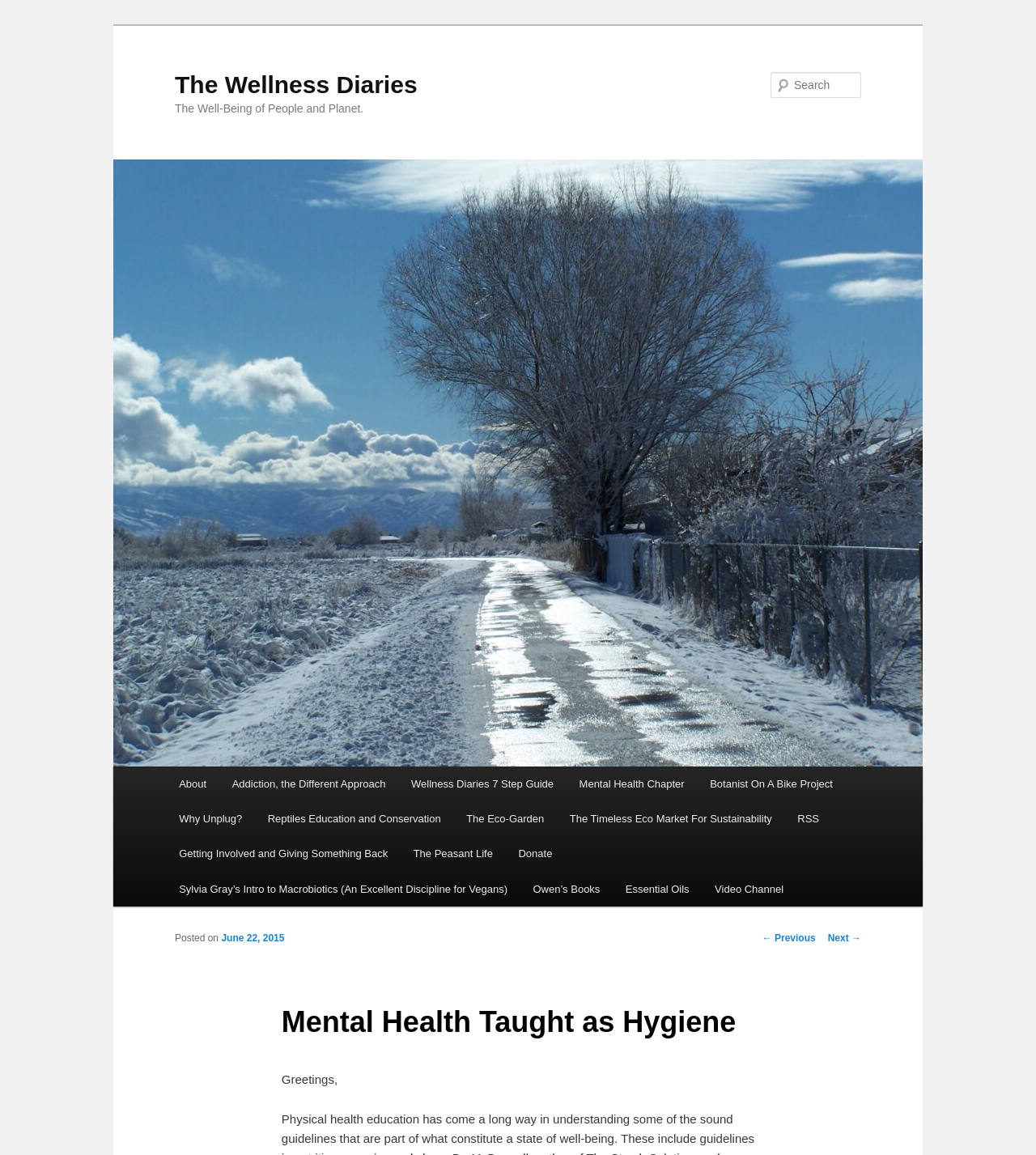Answer the question in a single word or phrase:
How many main menu items are there?

11